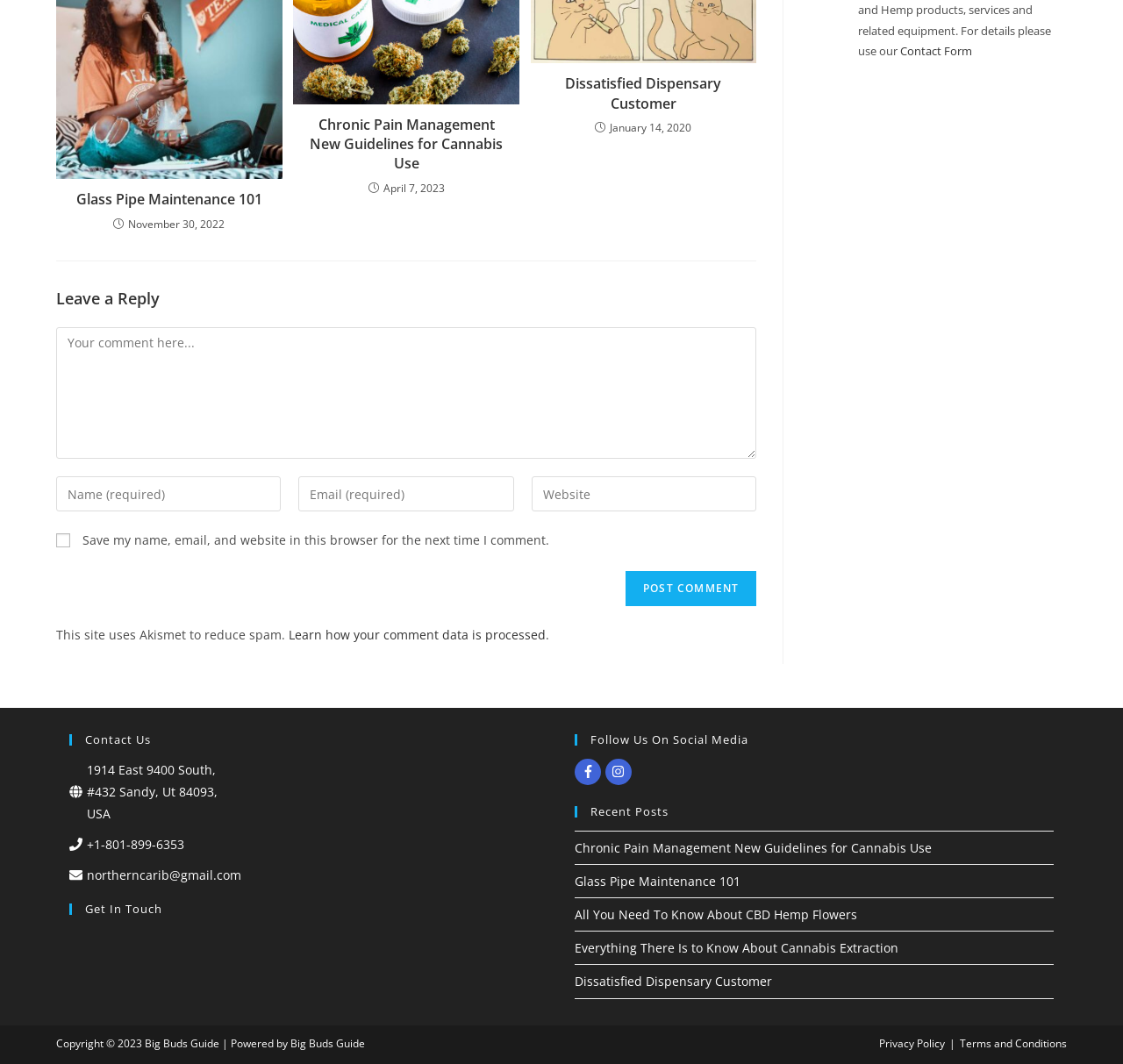Identify the bounding box coordinates of the area that should be clicked in order to complete the given instruction: "Click the 'Post Comment' button". The bounding box coordinates should be four float numbers between 0 and 1, i.e., [left, top, right, bottom].

[0.557, 0.537, 0.674, 0.57]